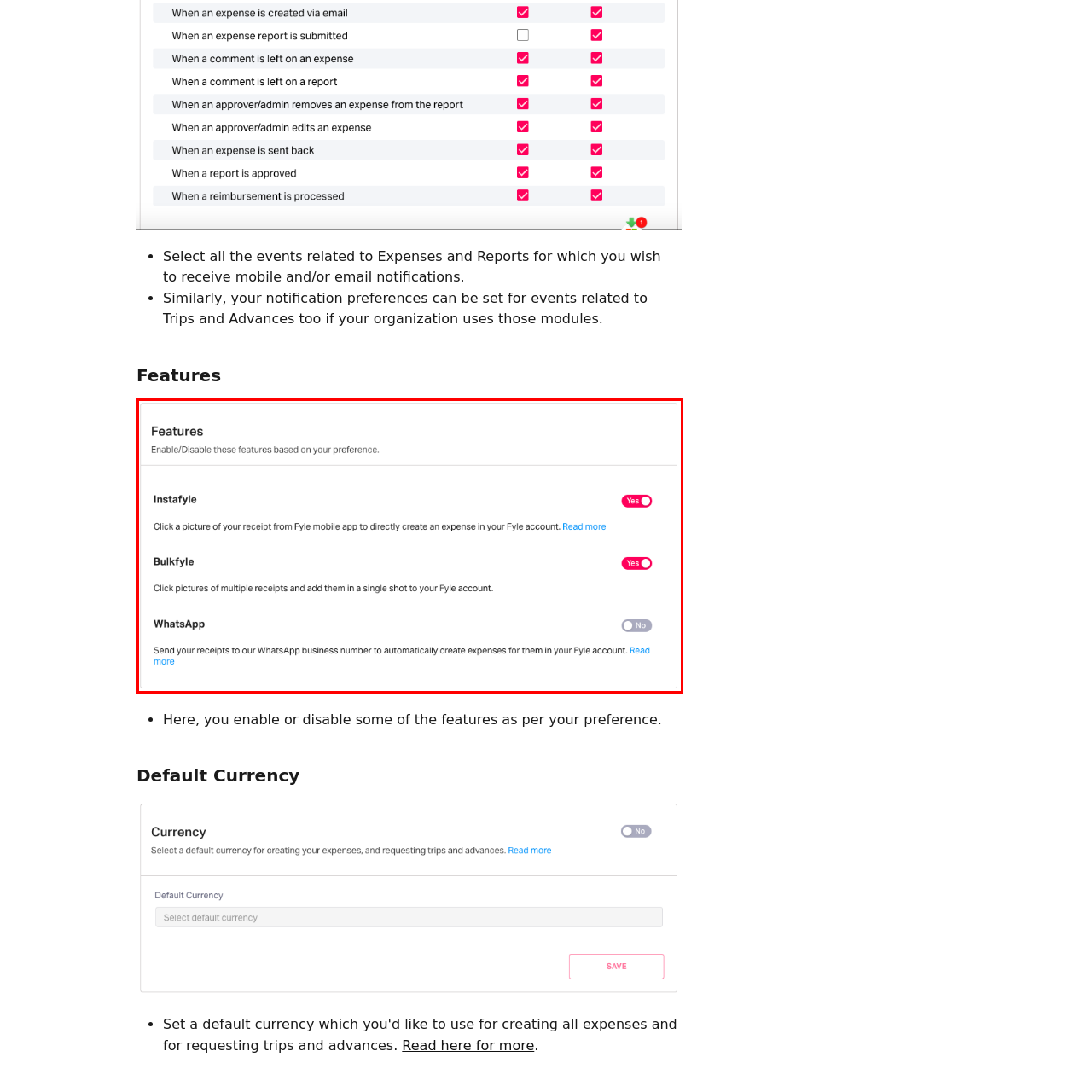View the element within the red boundary, What is the current setting for the 'WhatsApp' feature? 
Deliver your response in one word or phrase.

No